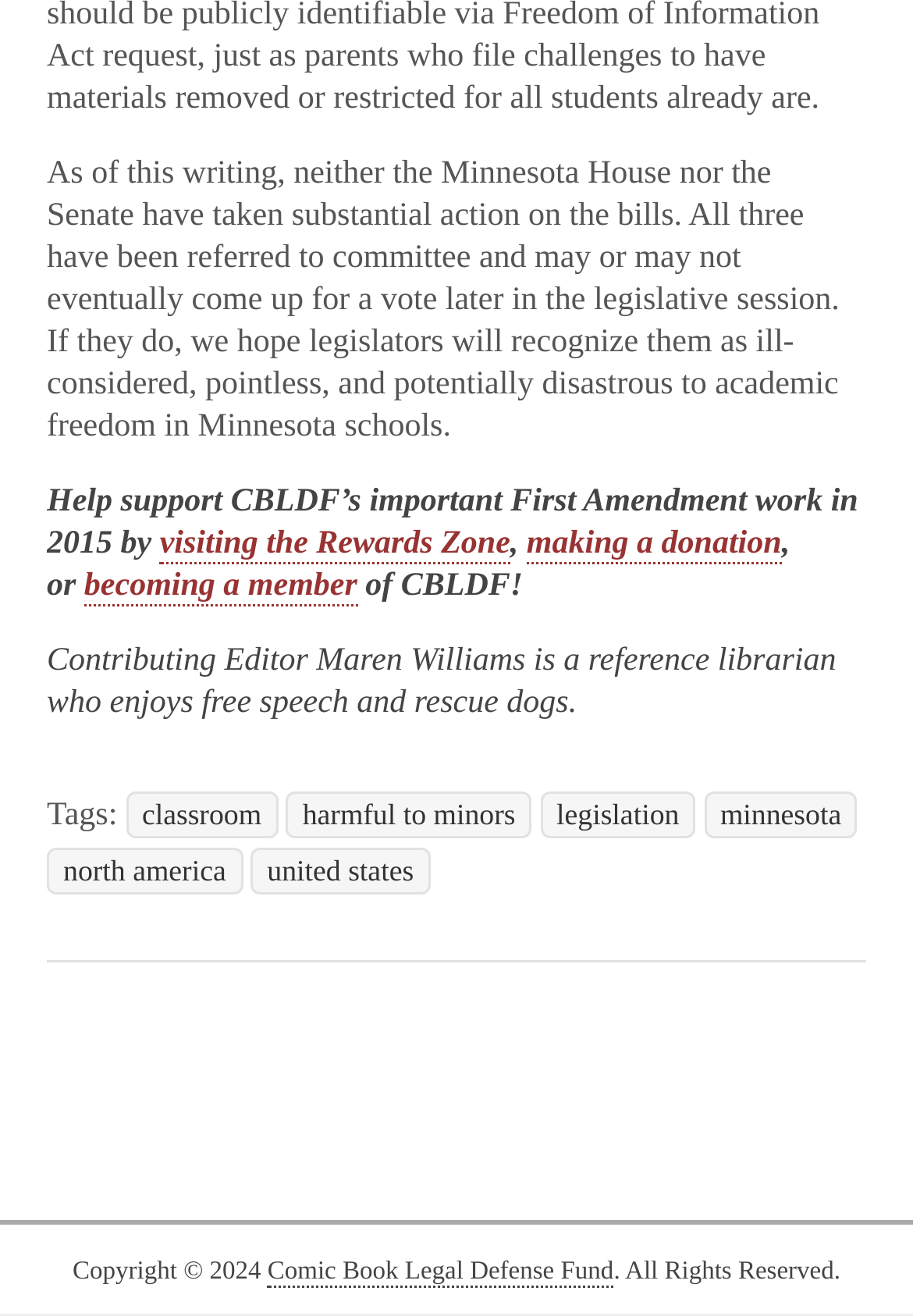Please indicate the bounding box coordinates for the clickable area to complete the following task: "view the post tagged with 'classroom'". The coordinates should be specified as four float numbers between 0 and 1, i.e., [left, top, right, bottom].

[0.138, 0.601, 0.304, 0.637]